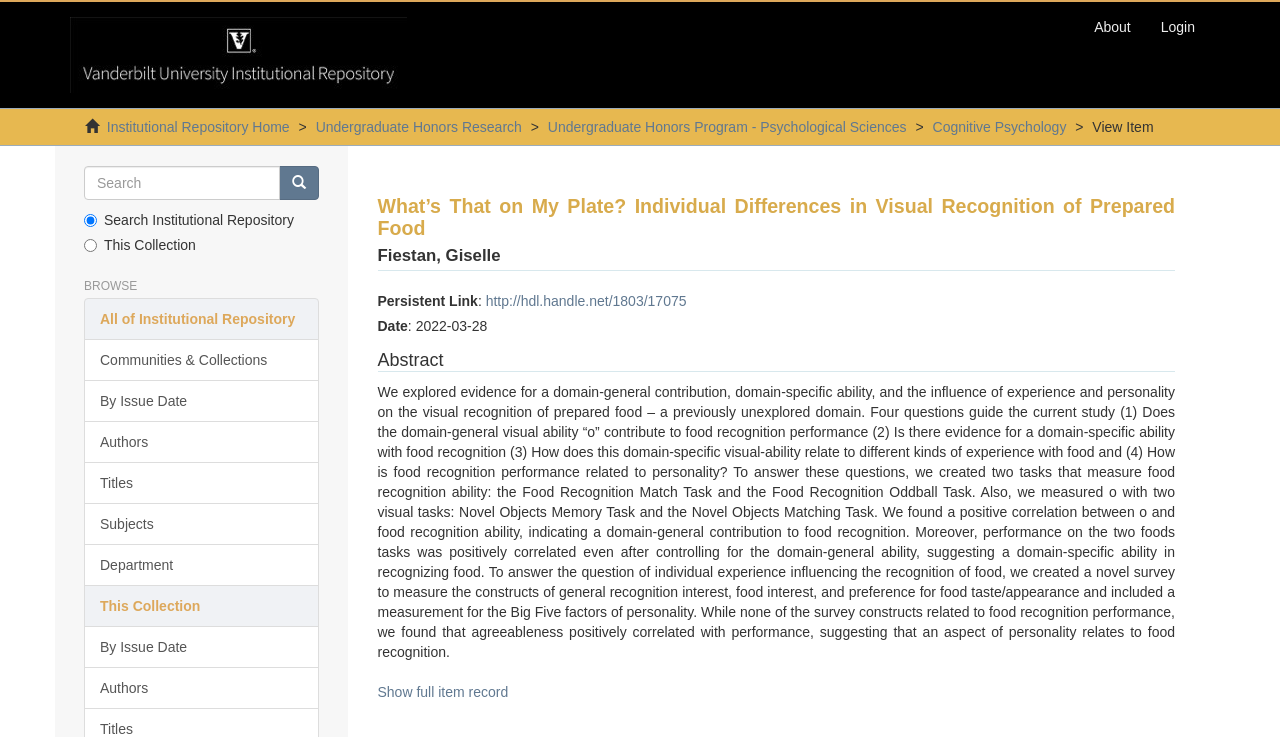Based on the element description, predict the bounding box coordinates (top-left x, top-left y, bottom-right x, bottom-right y) for the UI element in the screenshot: psychodynamic approach

None